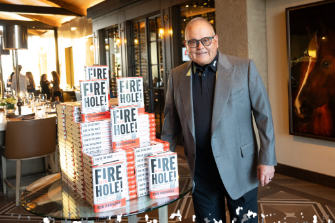Refer to the screenshot and answer the following question in detail:
What is the likely setting of the event?

The caption describes the setting as a sophisticated indoor space with warm lighting and elegant decor, which suggests that the event is likely a book launch or promotional event for Bob Parsons' memoir.